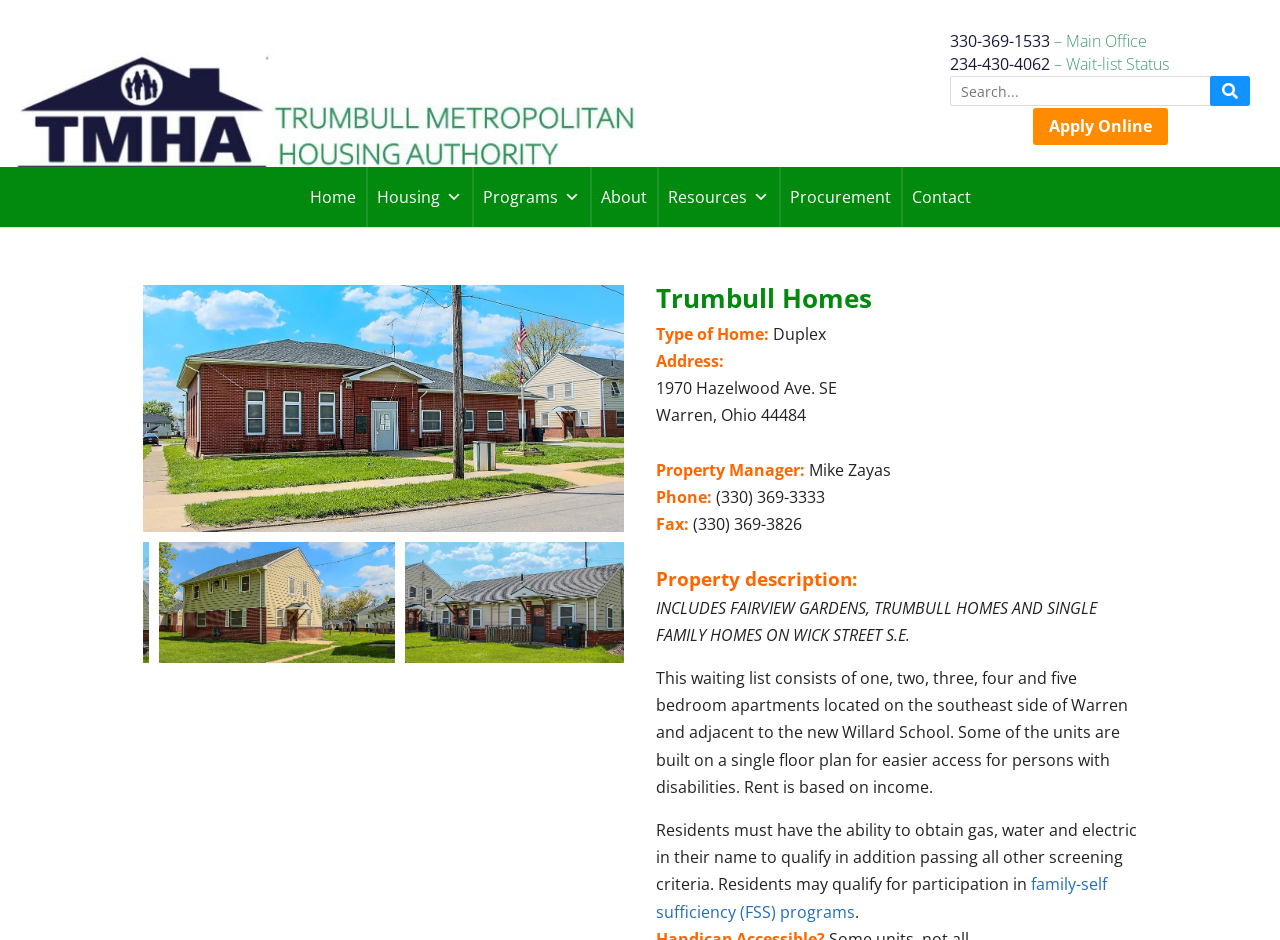Given the element description alt="Trumbull Homes" title="Trumbull Homes 2", predict the bounding box coordinates for the UI element in the webpage screenshot. The format should be (top-left x, top-left y, bottom-right x, bottom-right y), and the values should be between 0 and 1.

[0.124, 0.68, 0.308, 0.703]